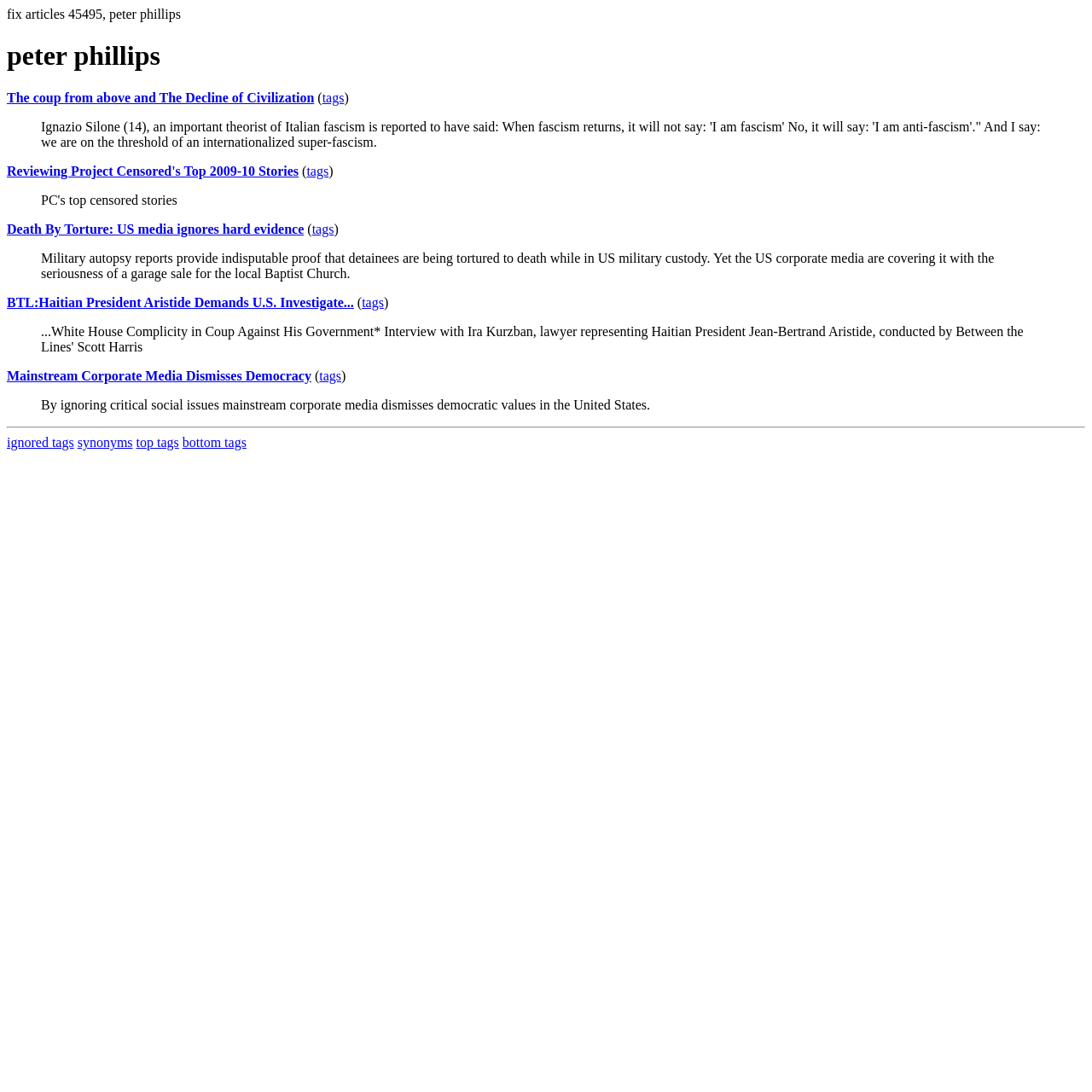What is the purpose of the 'tags' links on this webpage?
Answer the question in as much detail as possible.

The 'tags' links appear alongside article titles and quotes, suggesting that they are used to categorize or label the content, allowing users to navigate and explore related topics or themes.